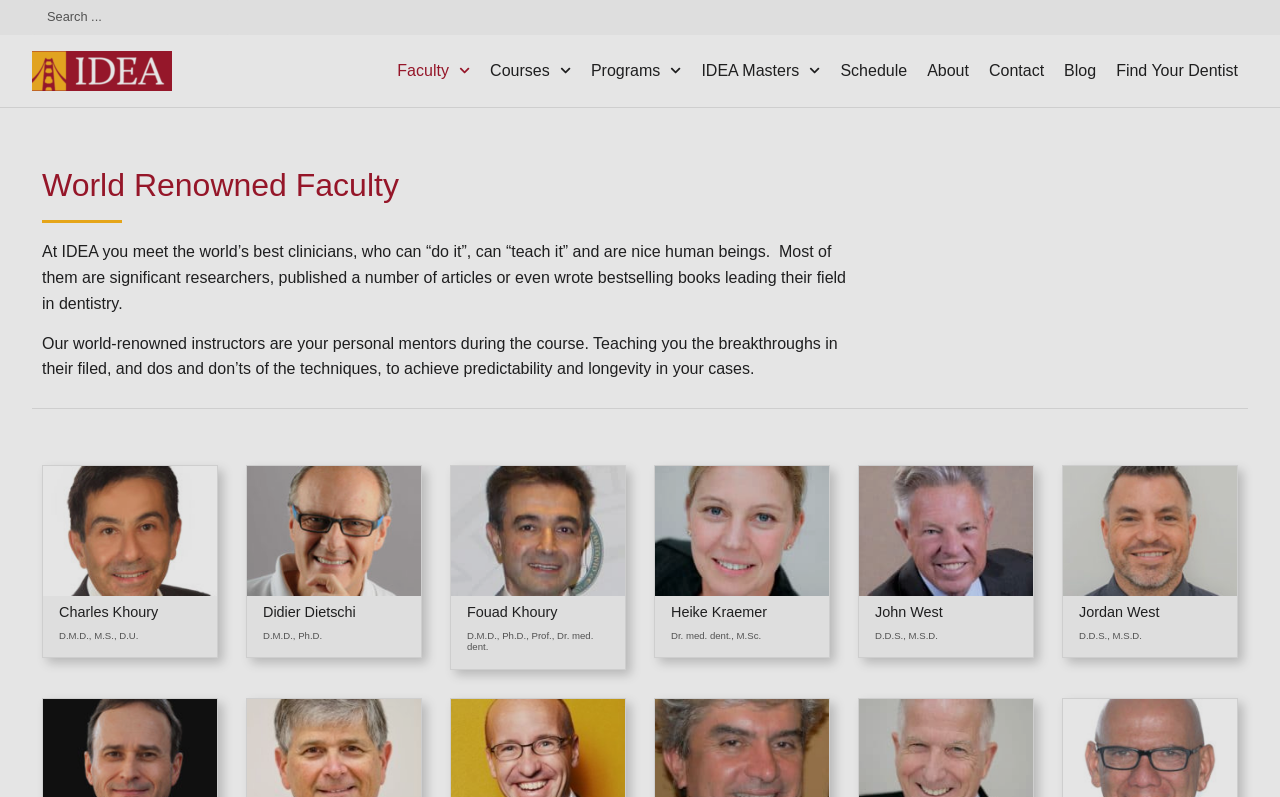Locate the bounding box coordinates of the clickable region necessary to complete the following instruction: "check the schedule". Provide the coordinates in the format of four float numbers between 0 and 1, i.e., [left, top, right, bottom].

[0.649, 0.06, 0.717, 0.118]